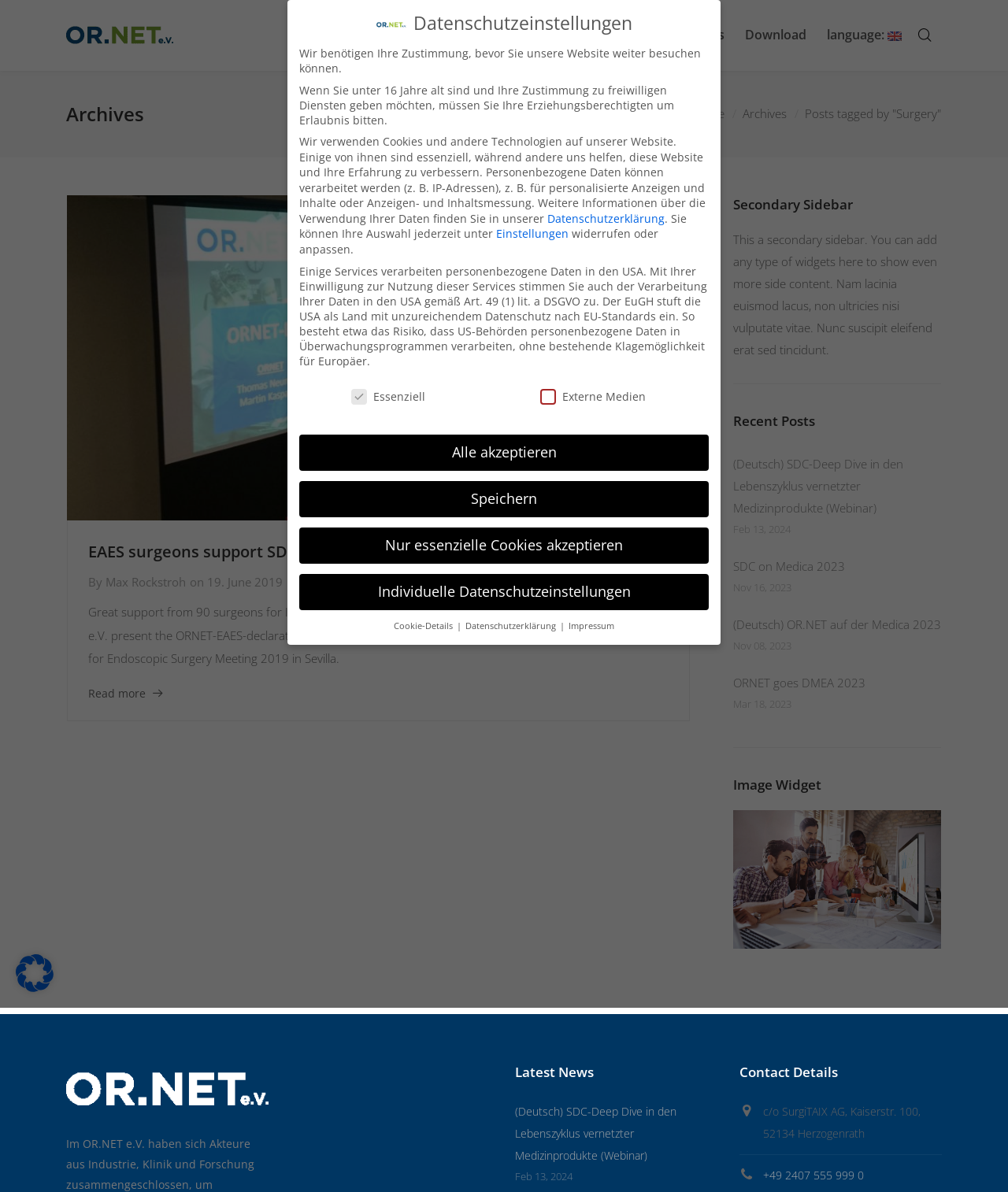What is the name of the association?
Please provide a single word or phrase in response based on the screenshot.

OR.NET e.V.